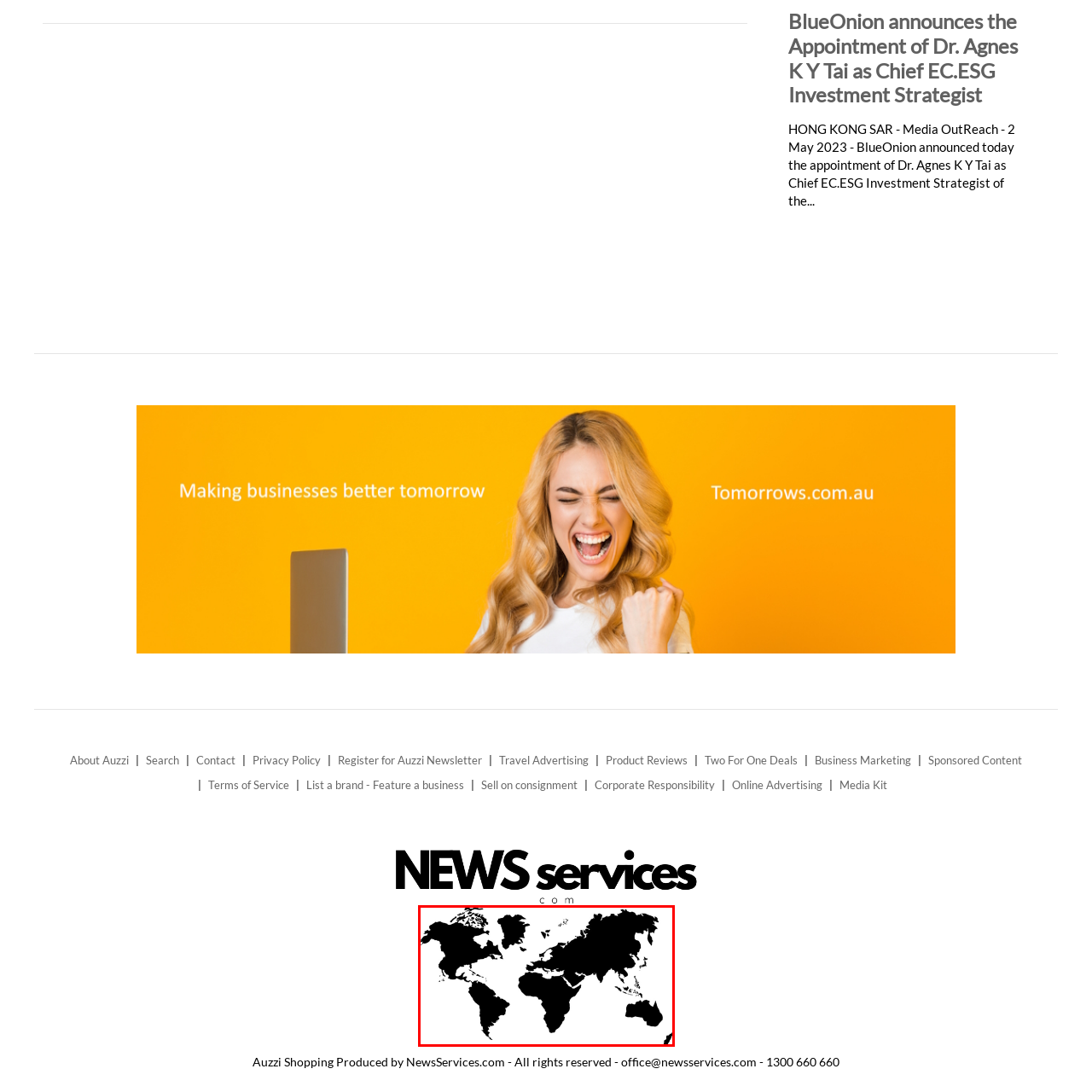What is the purpose of this design?  
Please examine the image enclosed within the red bounding box and provide a thorough answer based on what you observe in the image.

The caption explains that this design emphasizes global connectivity, often used in contexts related to international business, travel, or environmental discussions, indicating that the purpose of this design is to convey global connectivity.